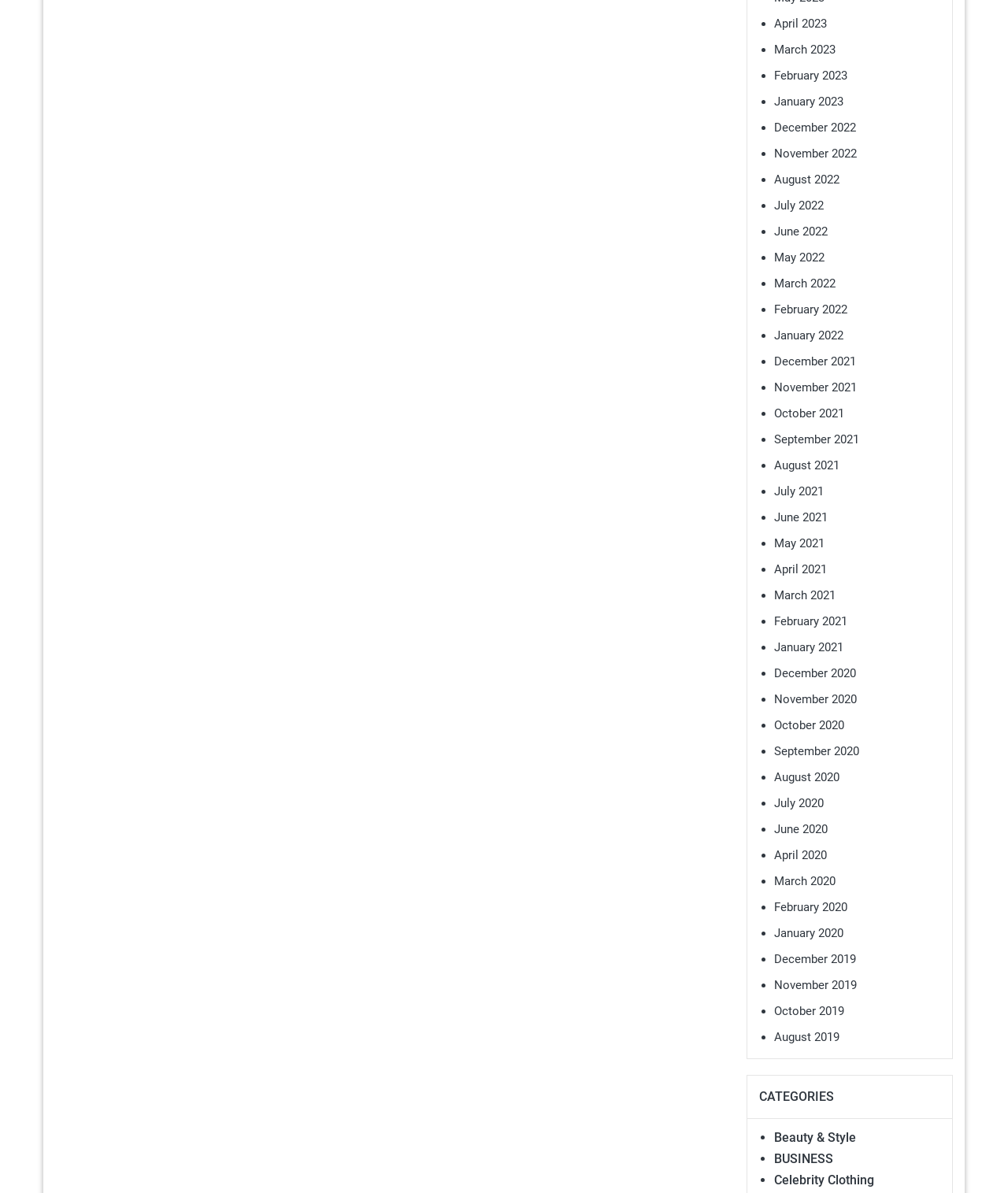Could you locate the bounding box coordinates for the section that should be clicked to accomplish this task: "Go to December 2020".

[0.768, 0.558, 0.849, 0.57]